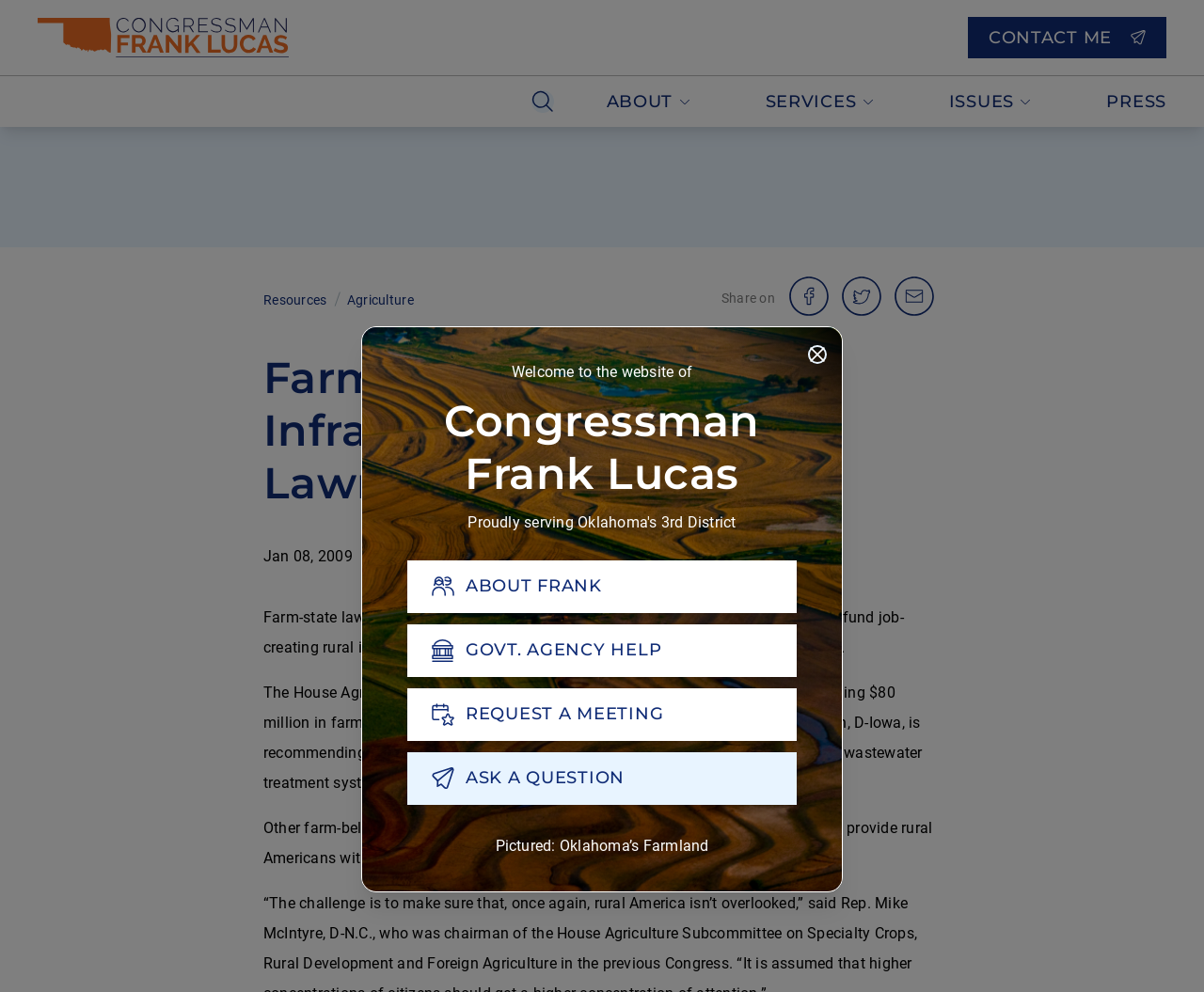Utilize the details in the image to thoroughly answer the following question: What is the topic of the article?

I found the answer by looking at the heading 'Farm Finances and Rural Infrastructure Need Help, Lawmakers Say' and the StaticText 'Farm-state lawmakers are pushing for a share of the economic stimulus package...'.